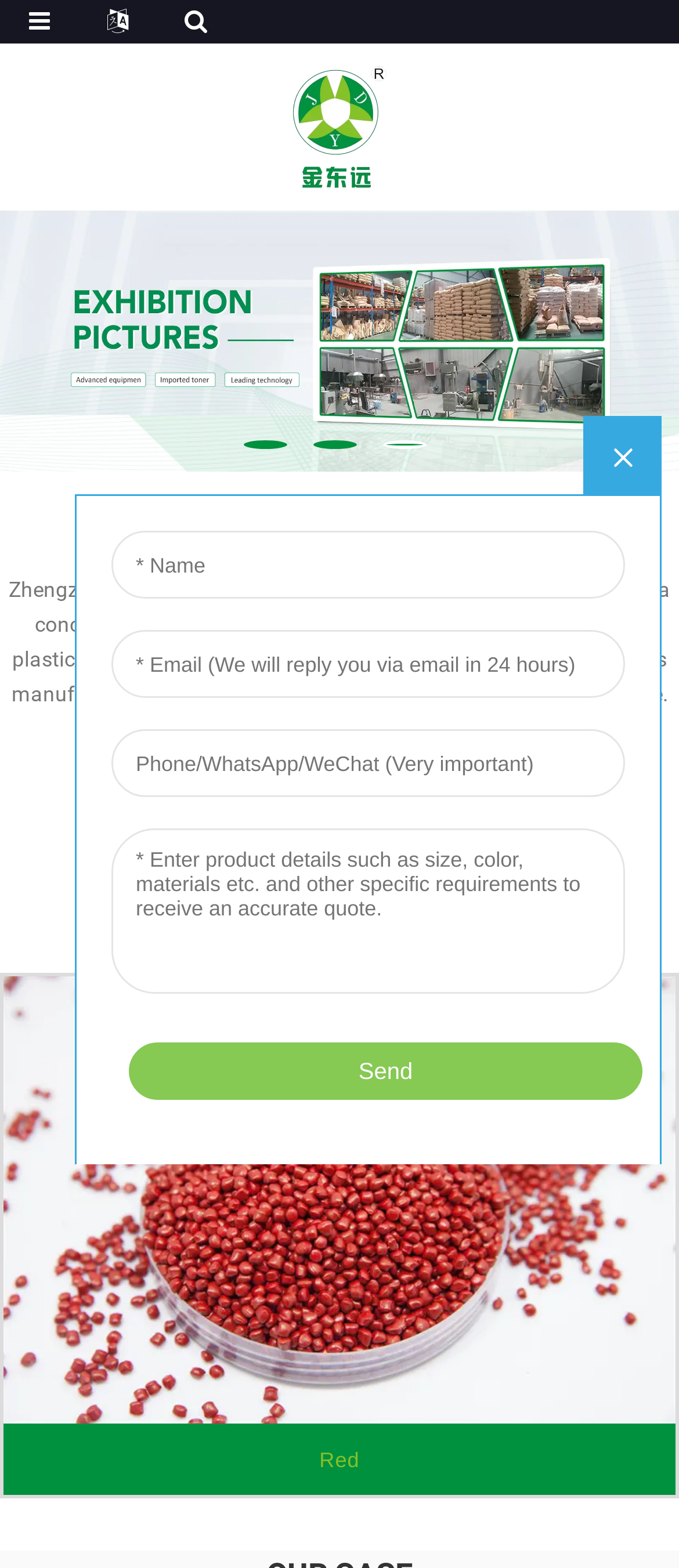Please find the bounding box coordinates of the element that must be clicked to perform the given instruction: "Go to slide 1". The coordinates should be four float numbers from 0 to 1, i.e., [left, top, right, bottom].

[0.359, 0.281, 0.423, 0.286]